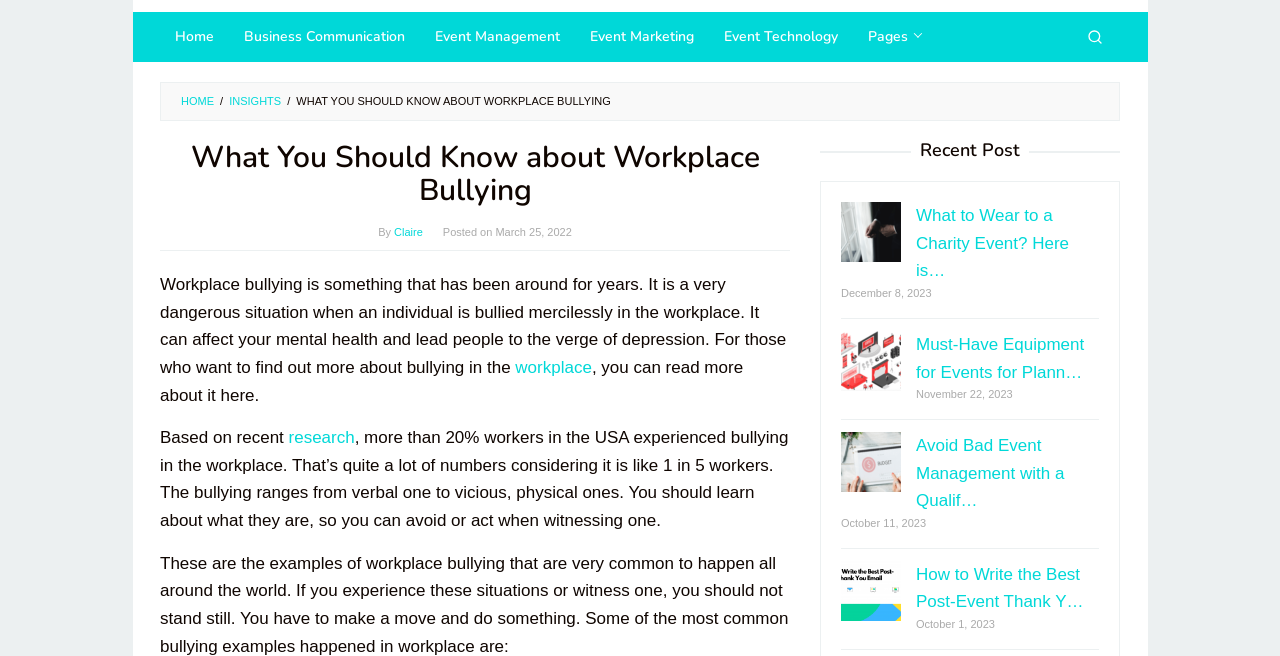Locate the bounding box of the UI element described in the following text: "Home".

[0.125, 0.018, 0.179, 0.094]